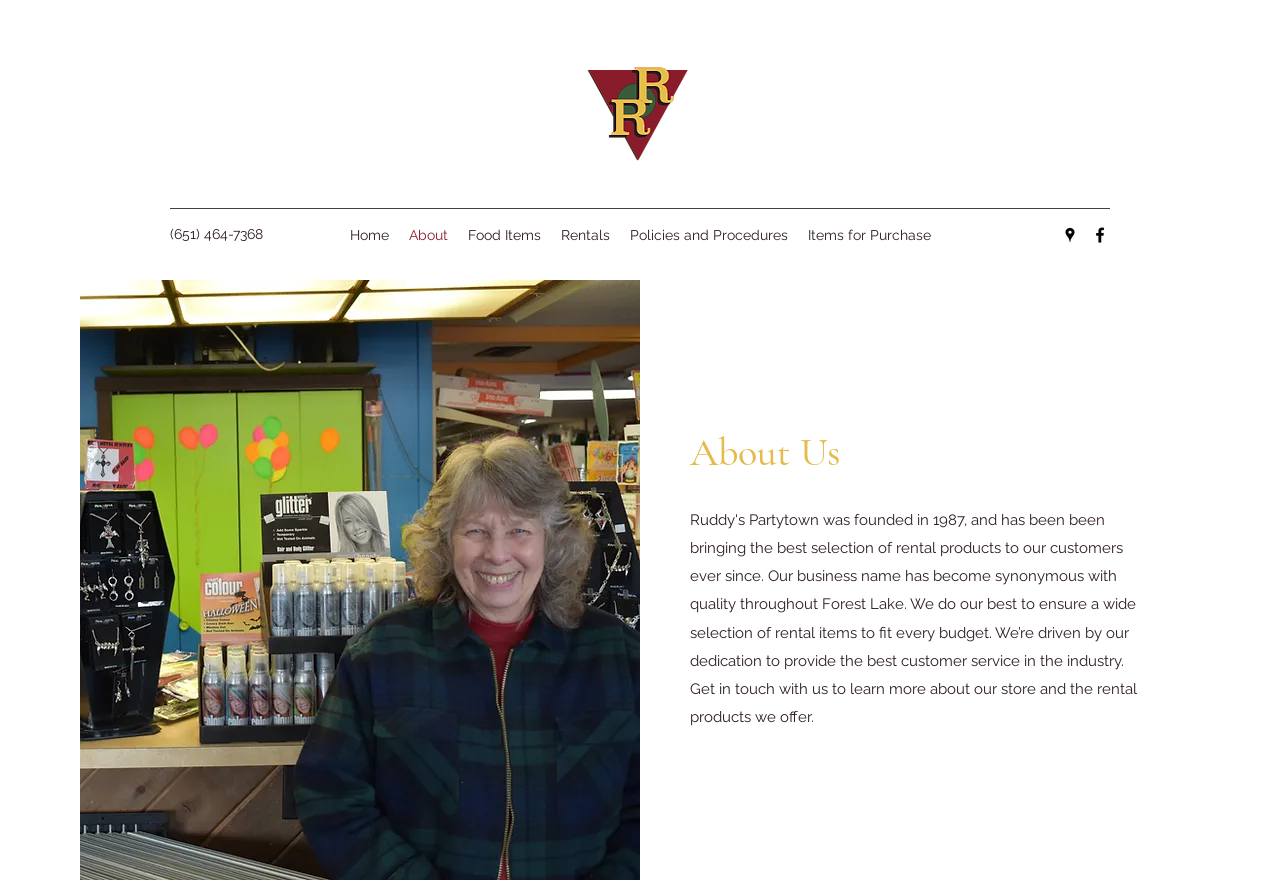Determine the bounding box coordinates for the area that needs to be clicked to fulfill this task: "view the About Us section". The coordinates must be given as four float numbers between 0 and 1, i.e., [left, top, right, bottom].

[0.539, 0.48, 0.898, 0.541]